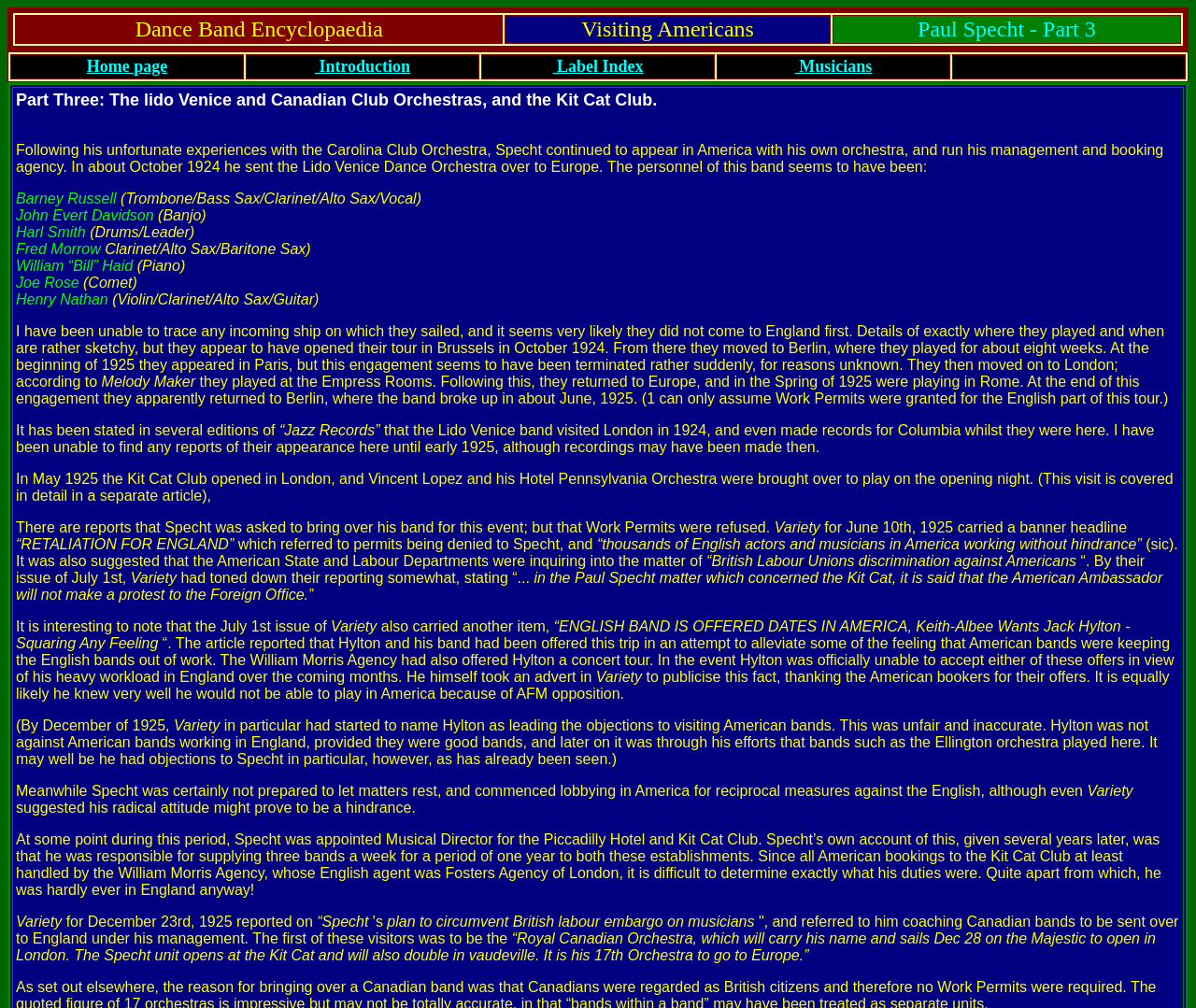What is the name of the band leader mentioned in the webpage?
From the image, respond using a single word or phrase.

Paul Specht